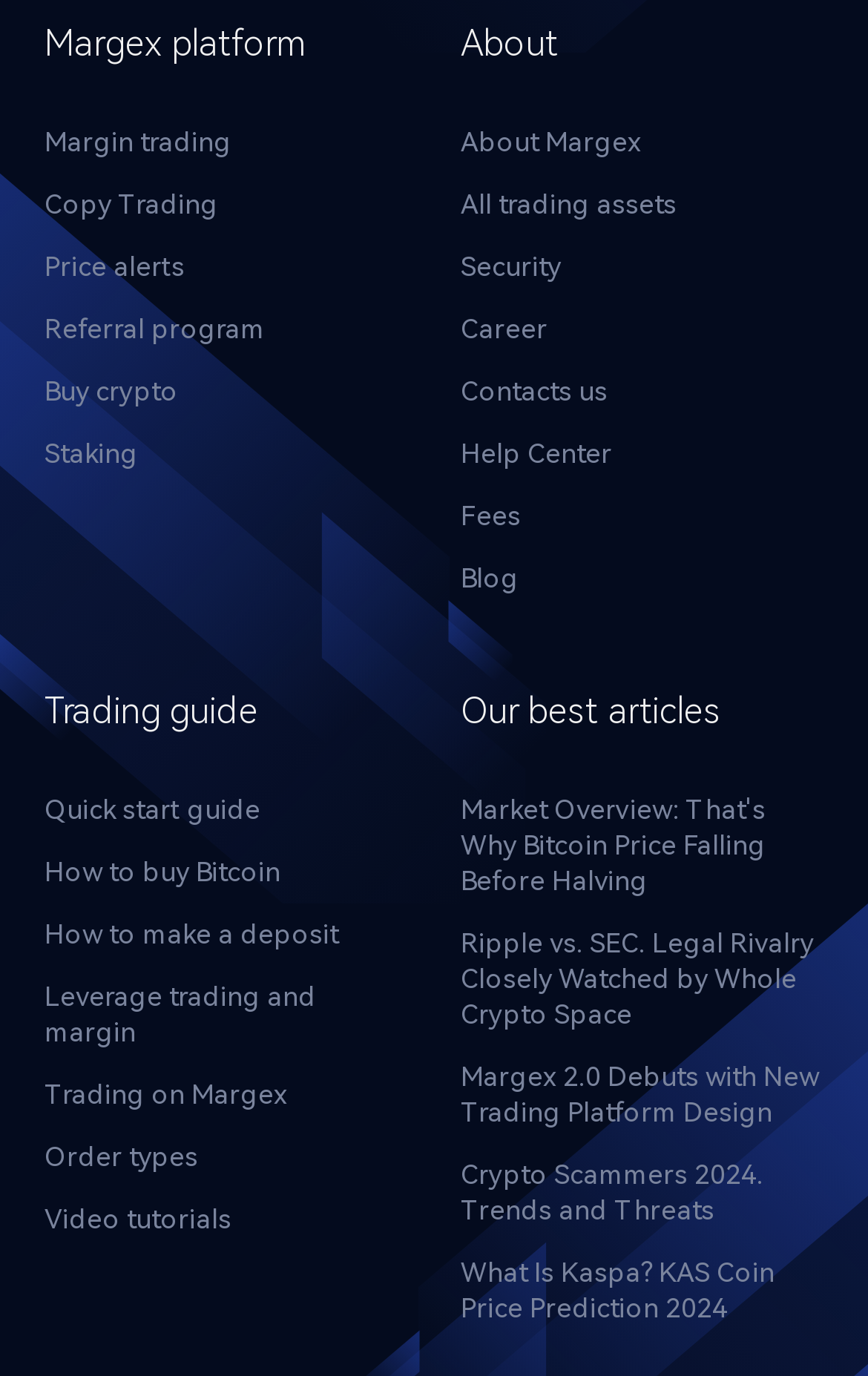Please look at the image and answer the question with a detailed explanation: How many links are under 'About'?

There are 6 links under the 'About' section, which are 'About Margex', 'All trading assets', 'Security', 'Career', 'Contacts us', and 'Help Center'.